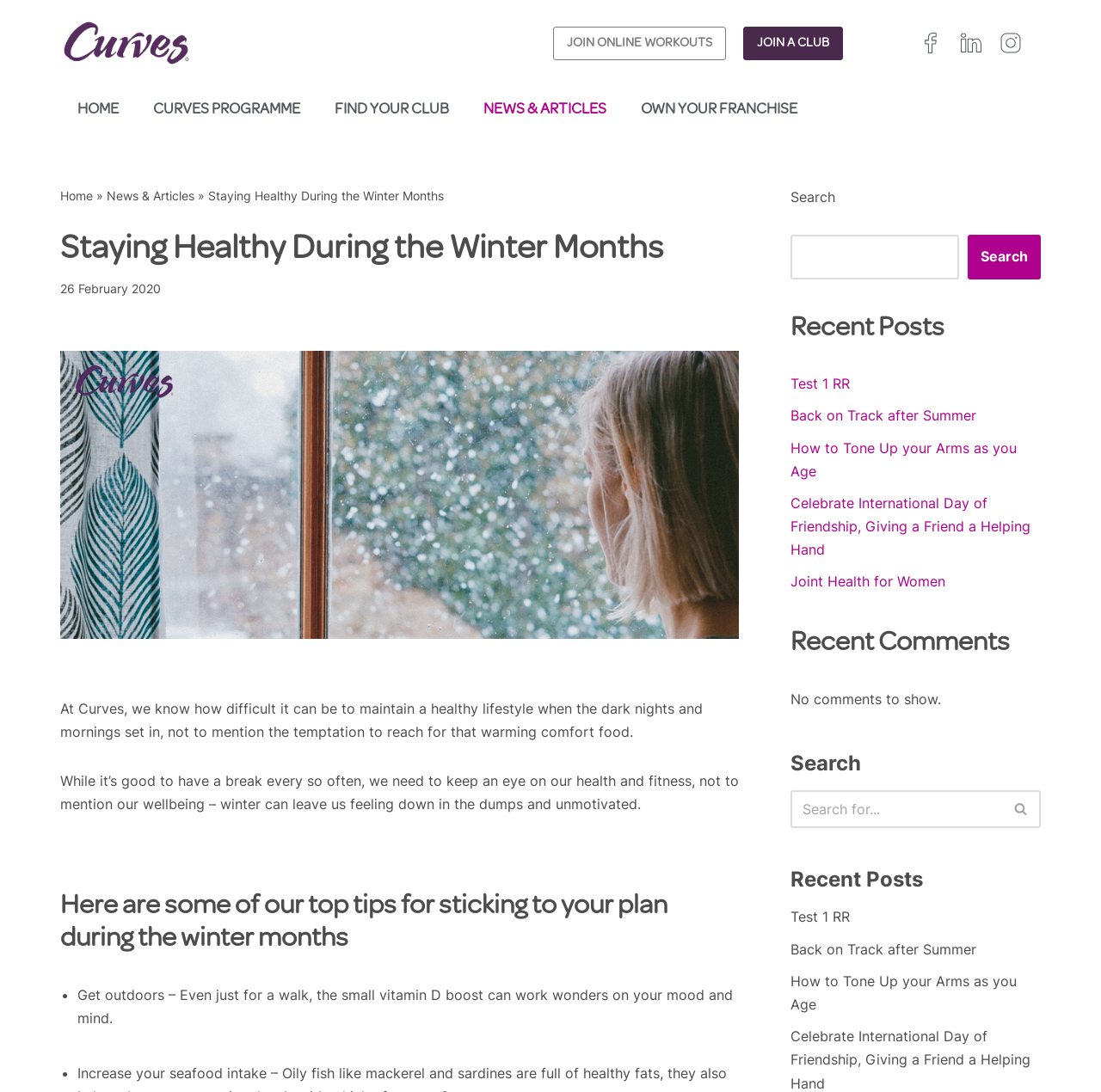What is the topic of the article?
Answer briefly with a single word or phrase based on the image.

Staying healthy during winter